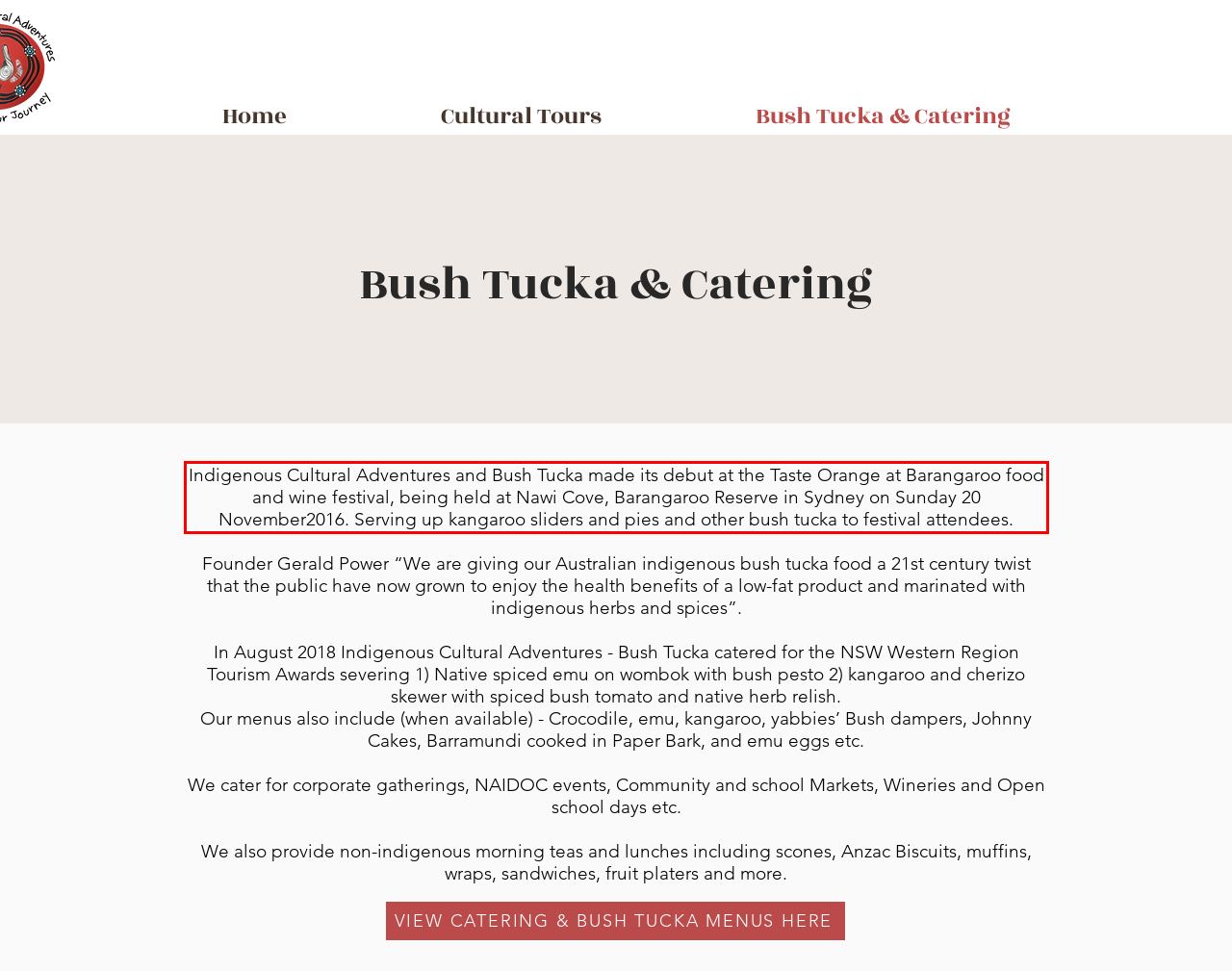Given the screenshot of a webpage, identify the red rectangle bounding box and recognize the text content inside it, generating the extracted text.

Indigenous Cultural Adventures and Bush Tucka made its debut at the Taste Orange at Barangaroo food and wine festival, being held at Nawi Cove, Barangaroo Reserve in Sydney on Sunday 20 November2016. Serving up kangaroo sliders and pies and other bush tucka to festival attendees.